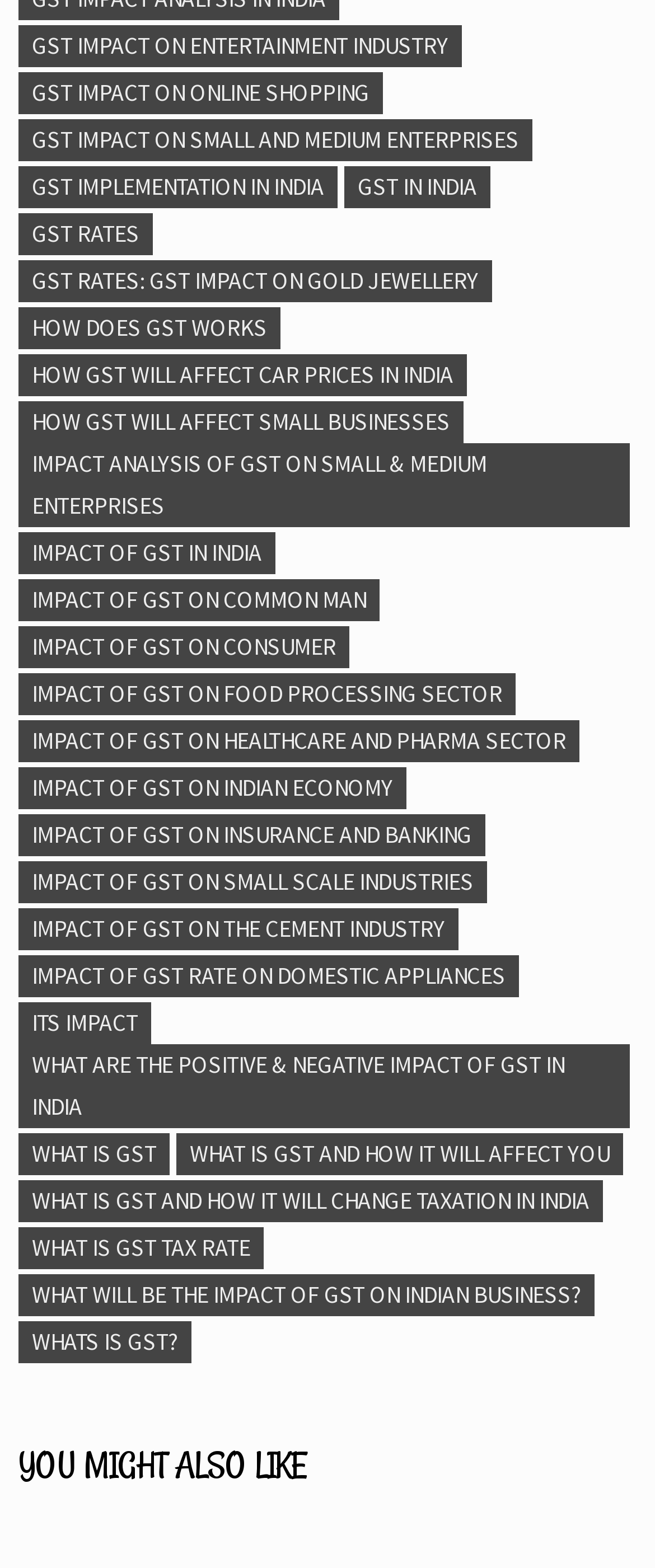Find the bounding box coordinates for the area that must be clicked to perform this action: "Understand how GST works".

[0.029, 0.196, 0.429, 0.222]